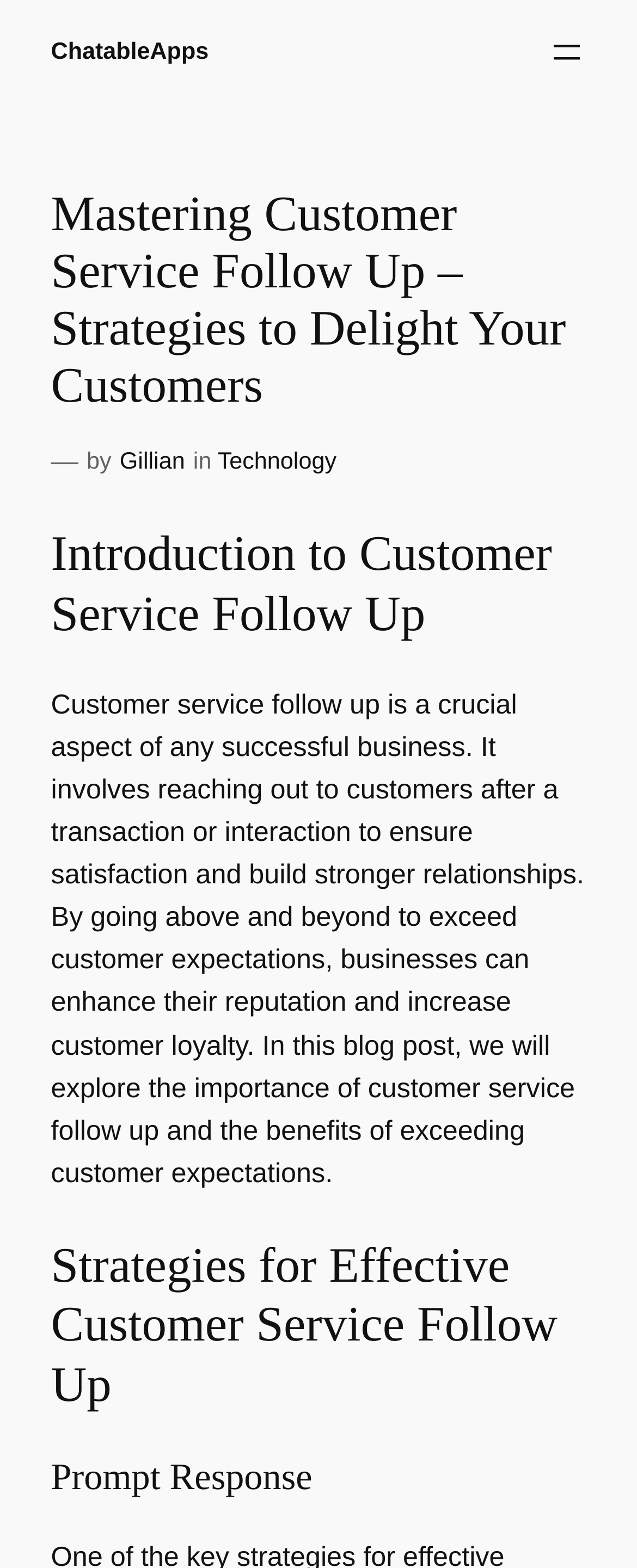Find the bounding box coordinates for the HTML element specified by: "Brazil Economic Conference".

None